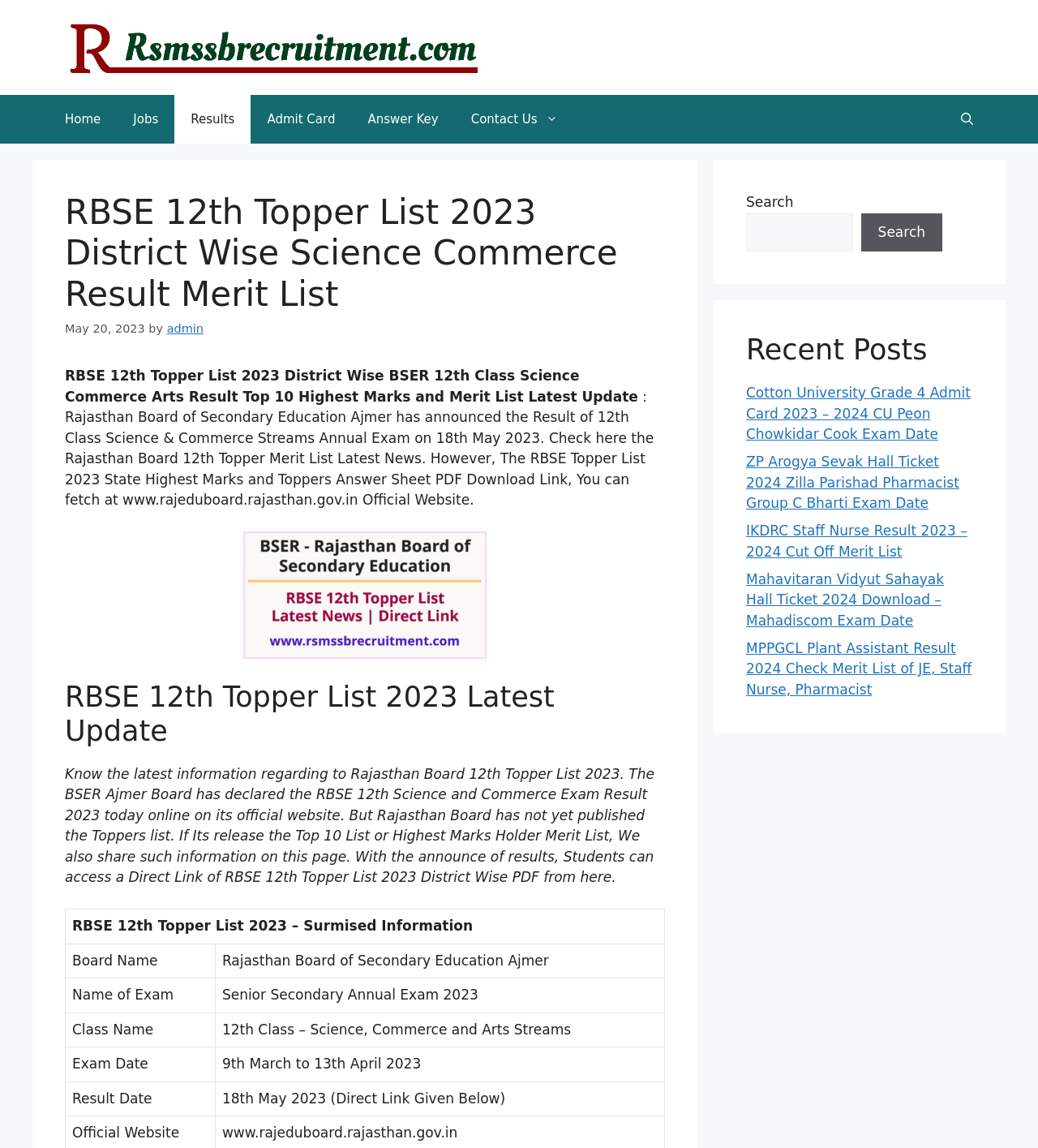Identify the first-level heading on the webpage and generate its text content.

RBSE 12th Topper List 2023 District Wise Science Commerce Result Merit List